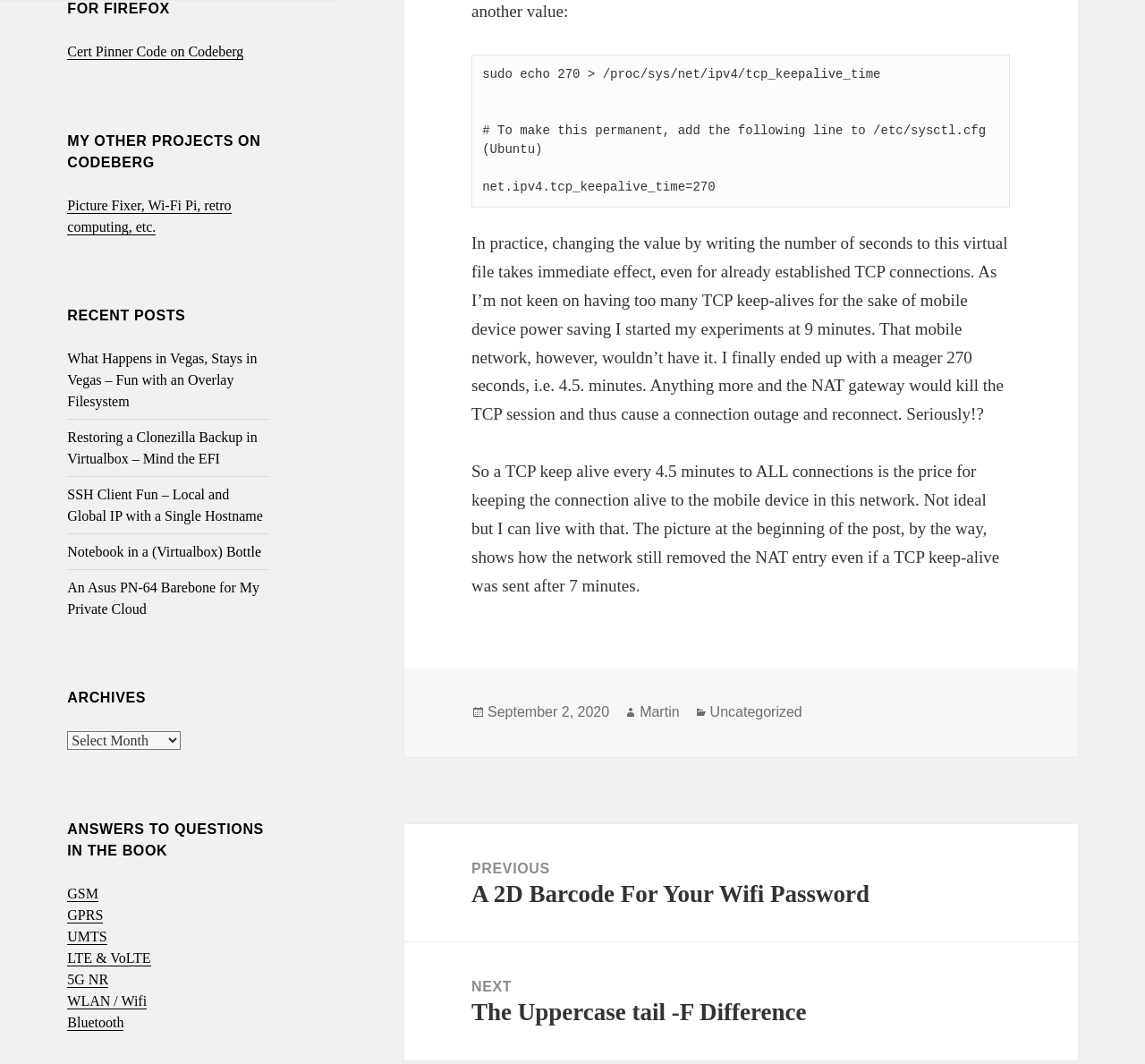Use a single word or phrase to answer the question:
What is the title of the previous post?

A 2D Barcode For Your Wifi Password